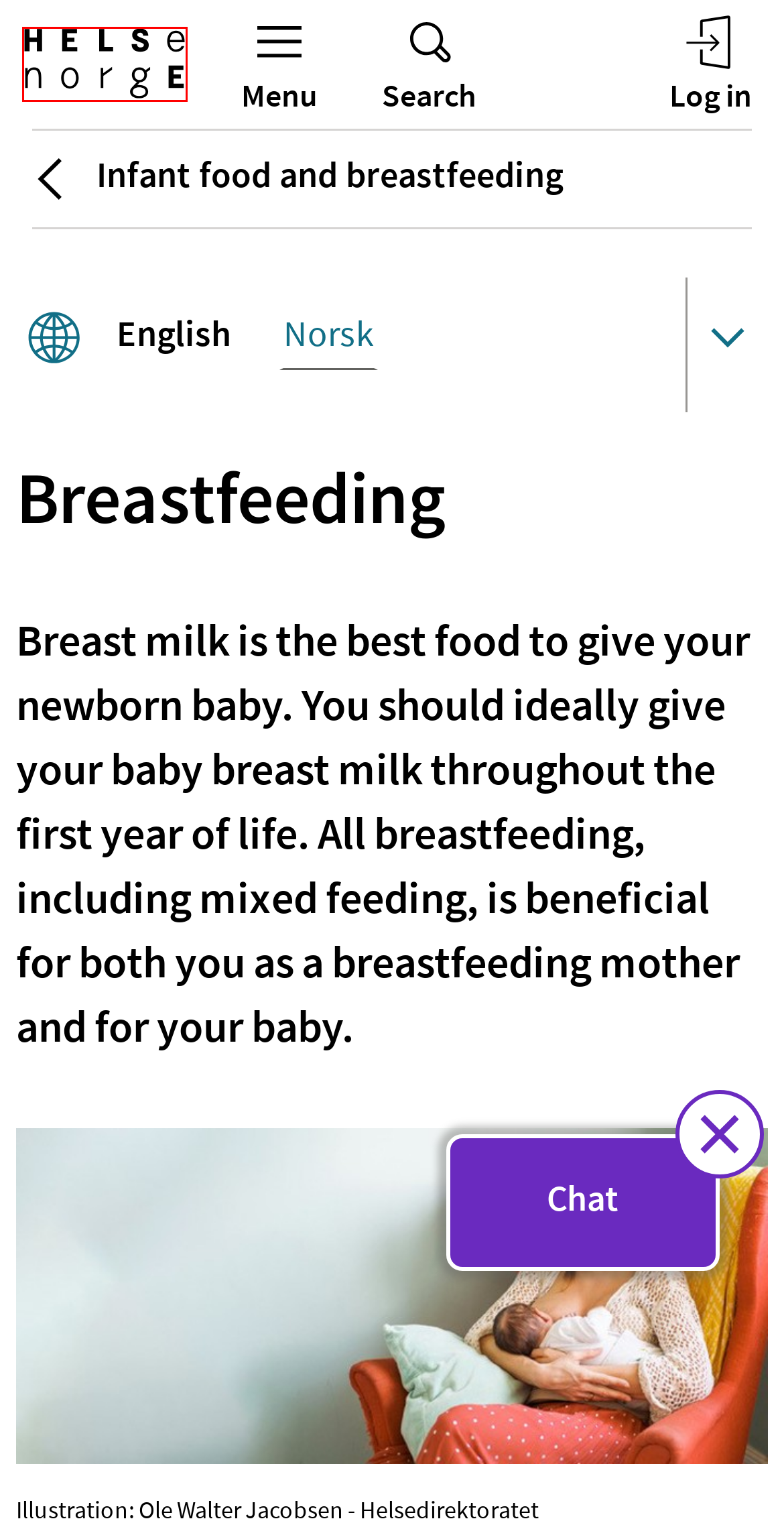Observe the screenshot of a webpage with a red bounding box around an element. Identify the webpage description that best fits the new page after the element inside the bounding box is clicked. The candidates are:
A. Amming - Helsenorge
B. Forstoppelse hos barn - Helsenorge
C. Njamaheapmi - Helsenorge
D. Dearvvašvuođadieđut sámegillii - Helsenorge
E. Amming og morsmelk - Helsenorge
F. Helsenorge – din helse på nett - Helsenorge
G. Helsenorge - information in English - Helsenorge
H. About Helsenorge - Helsenorge

G